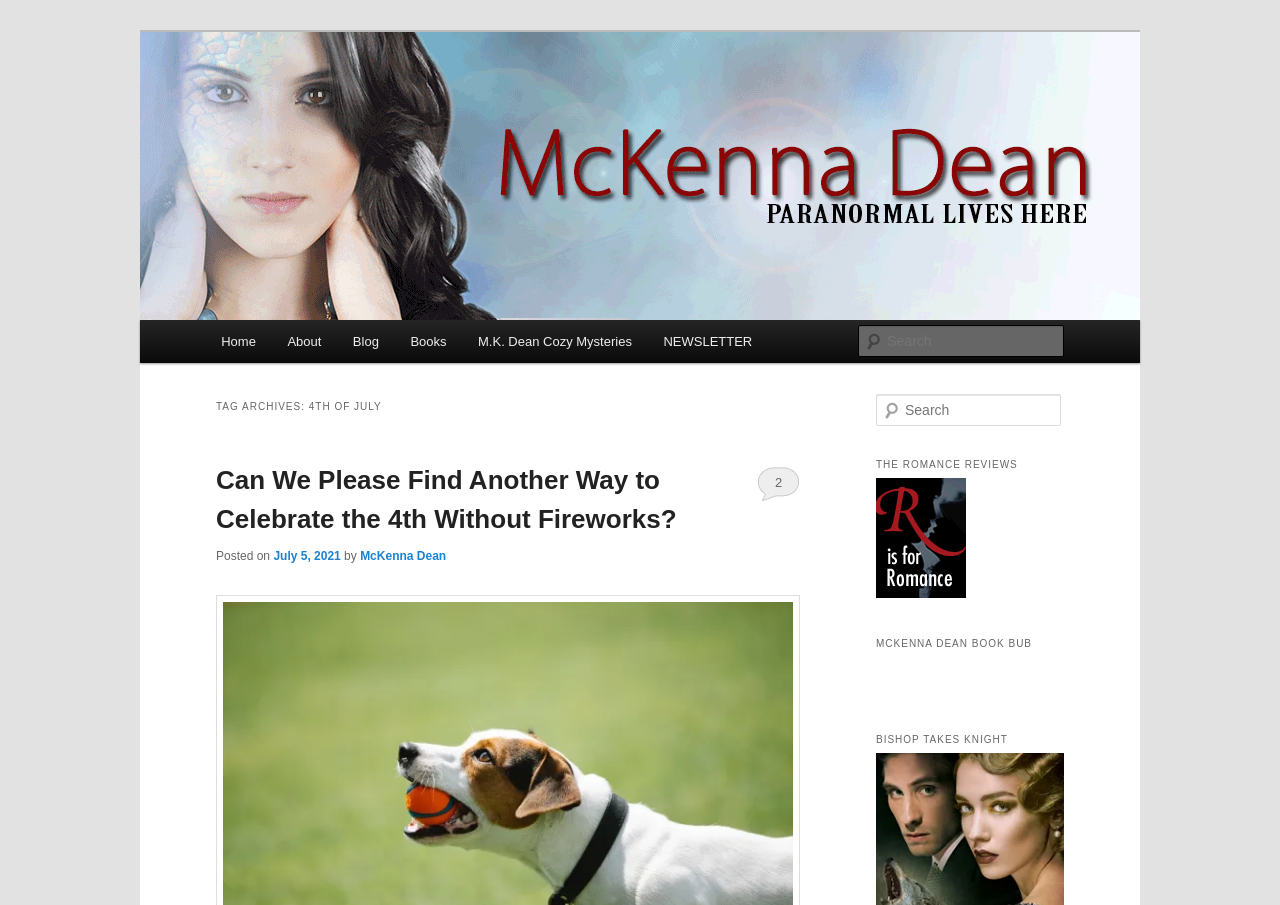Could you indicate the bounding box coordinates of the region to click in order to complete this instruction: "View McKenna Dean's books".

[0.308, 0.354, 0.361, 0.401]